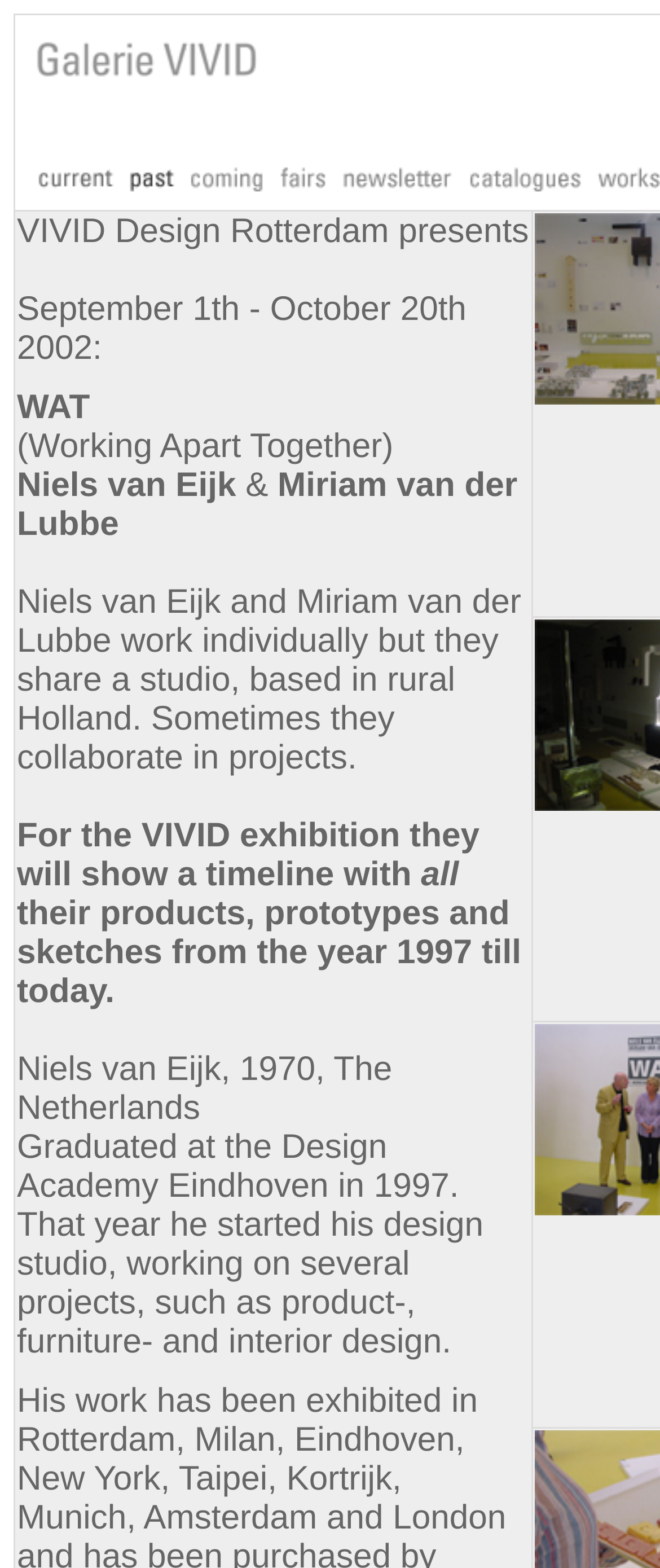Using the format (top-left x, top-left y, bottom-right x, bottom-right y), provide the bounding box coordinates for the described UI element. All values should be floating point numbers between 0 and 1: alt="current" name="Image92"

[0.026, 0.119, 0.179, 0.137]